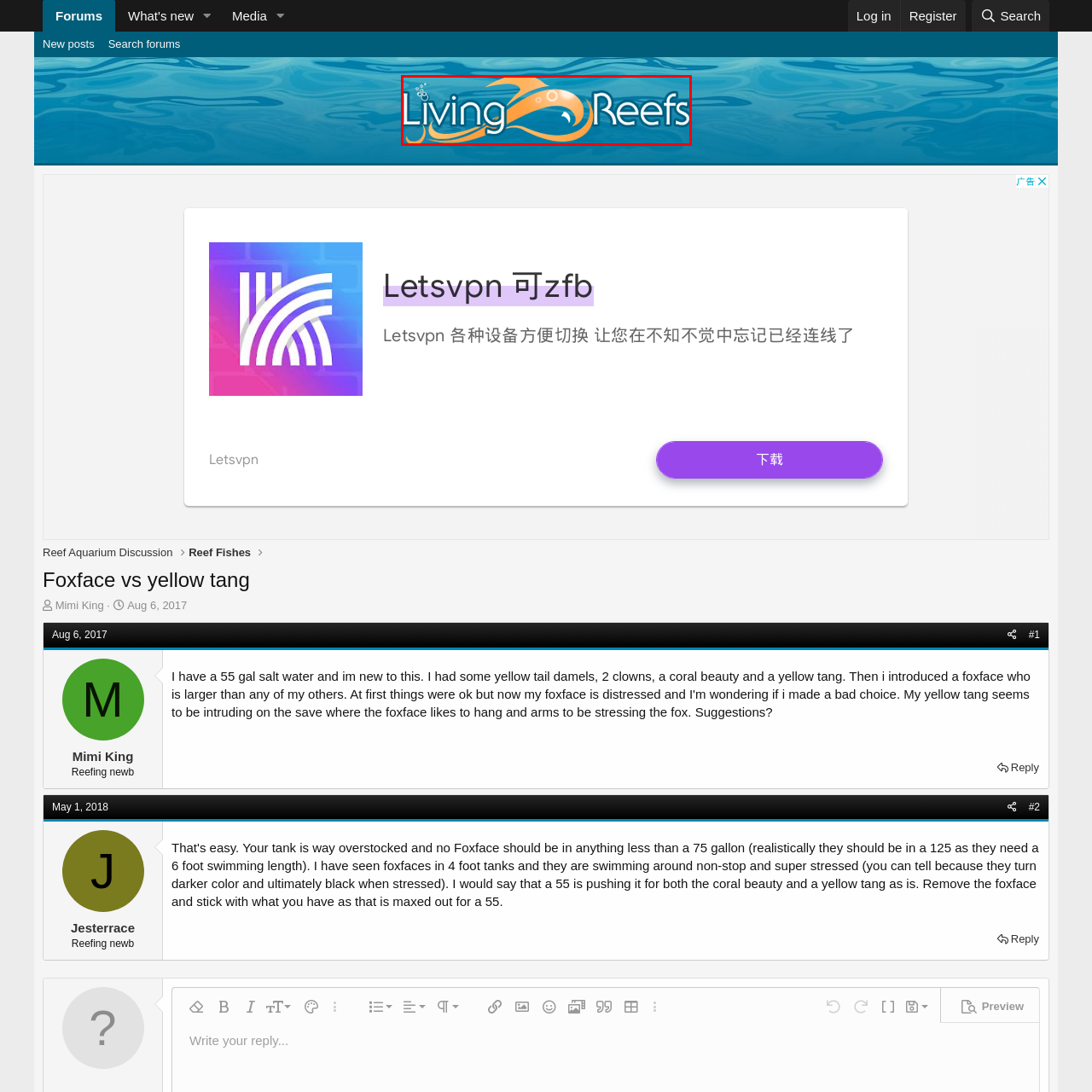Refer to the image area inside the black border, What color is used to create a visually striking contrast? 
Respond concisely with a single word or phrase.

Orange